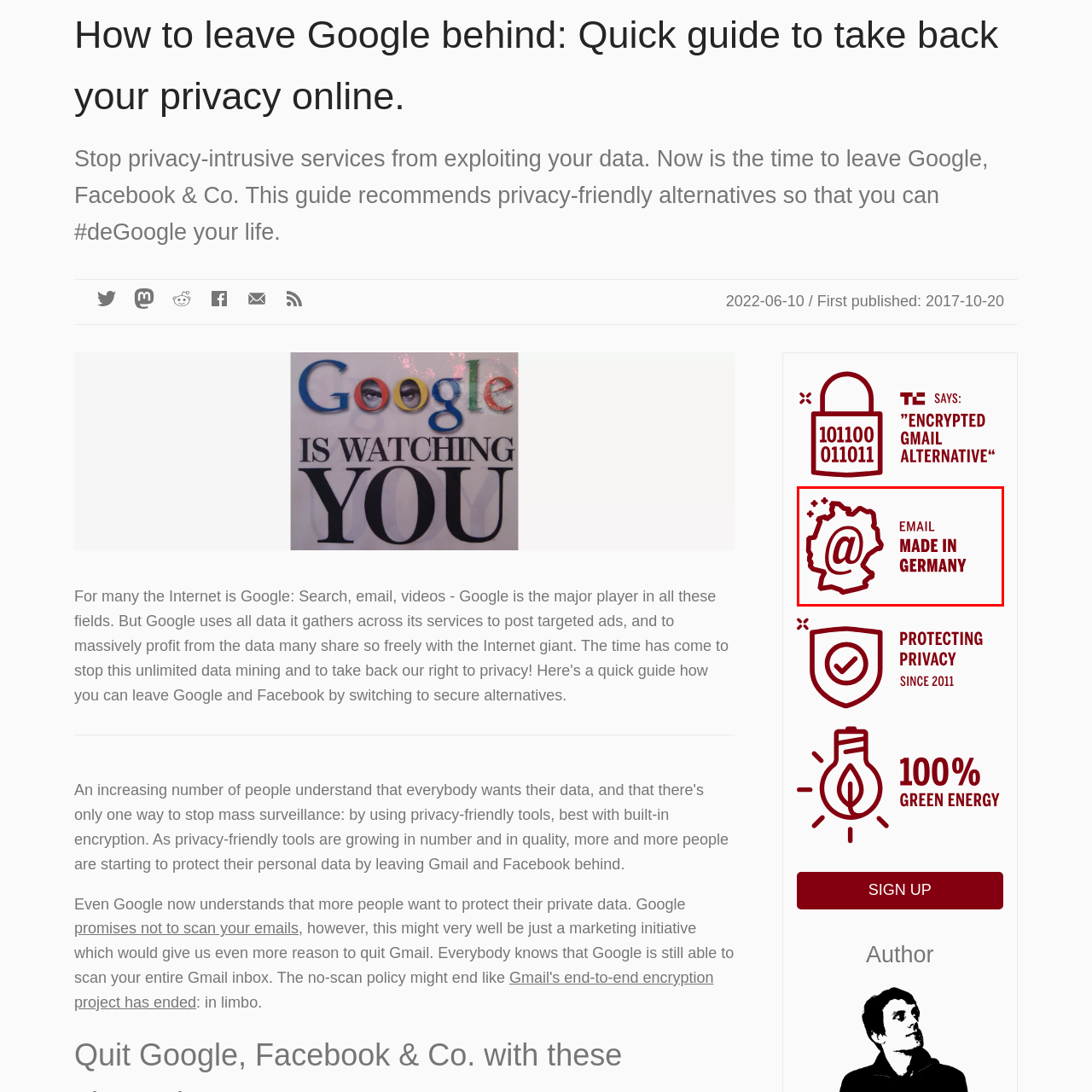Examine the image within the red border and provide a concise answer: What is emphasized by the text 'MADE IN GERMANY'?

Commitment to privacy and data protection